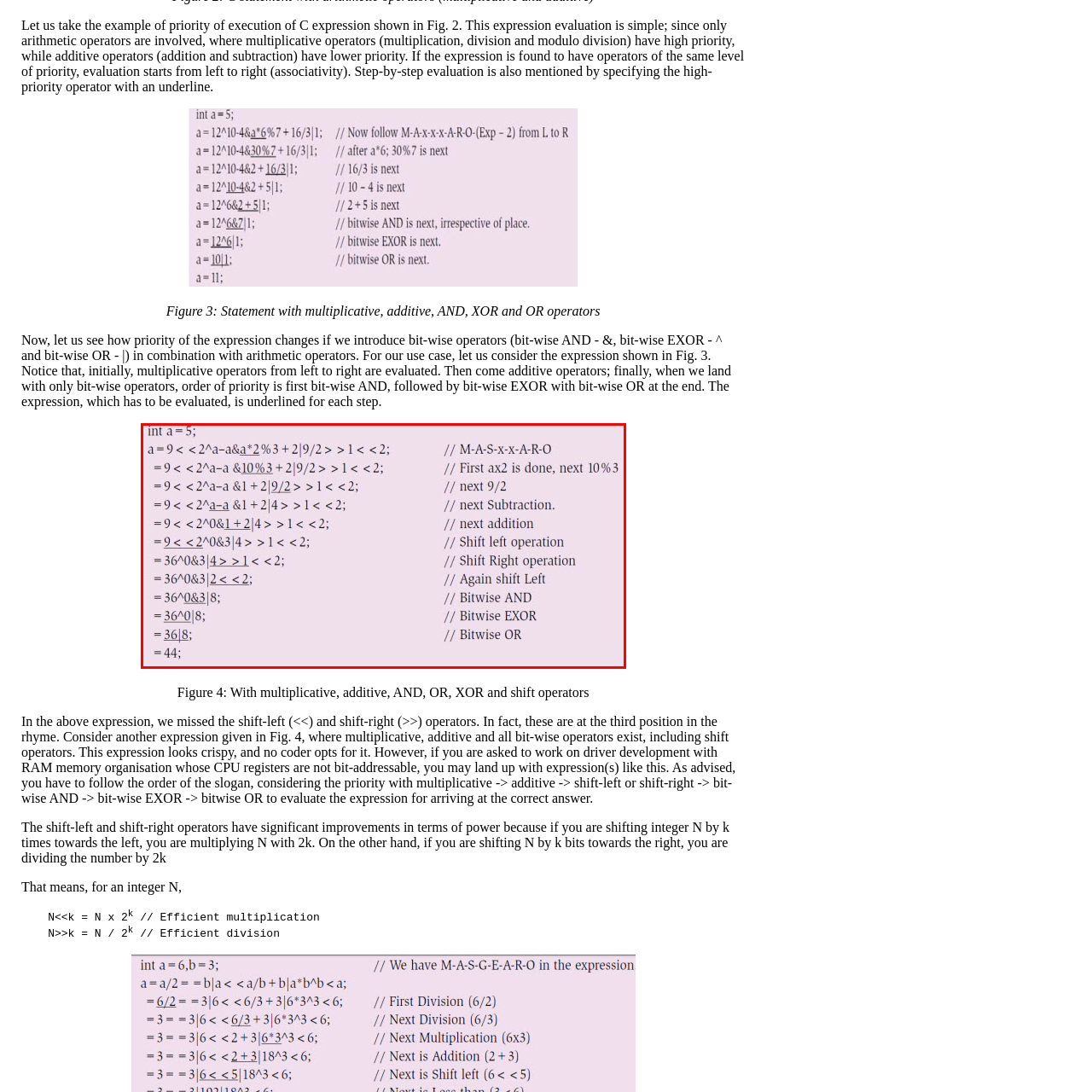What is the purpose of comments in the code?
Focus on the red bounded area in the image and respond to the question with a concise word or phrase.

To provide clarification